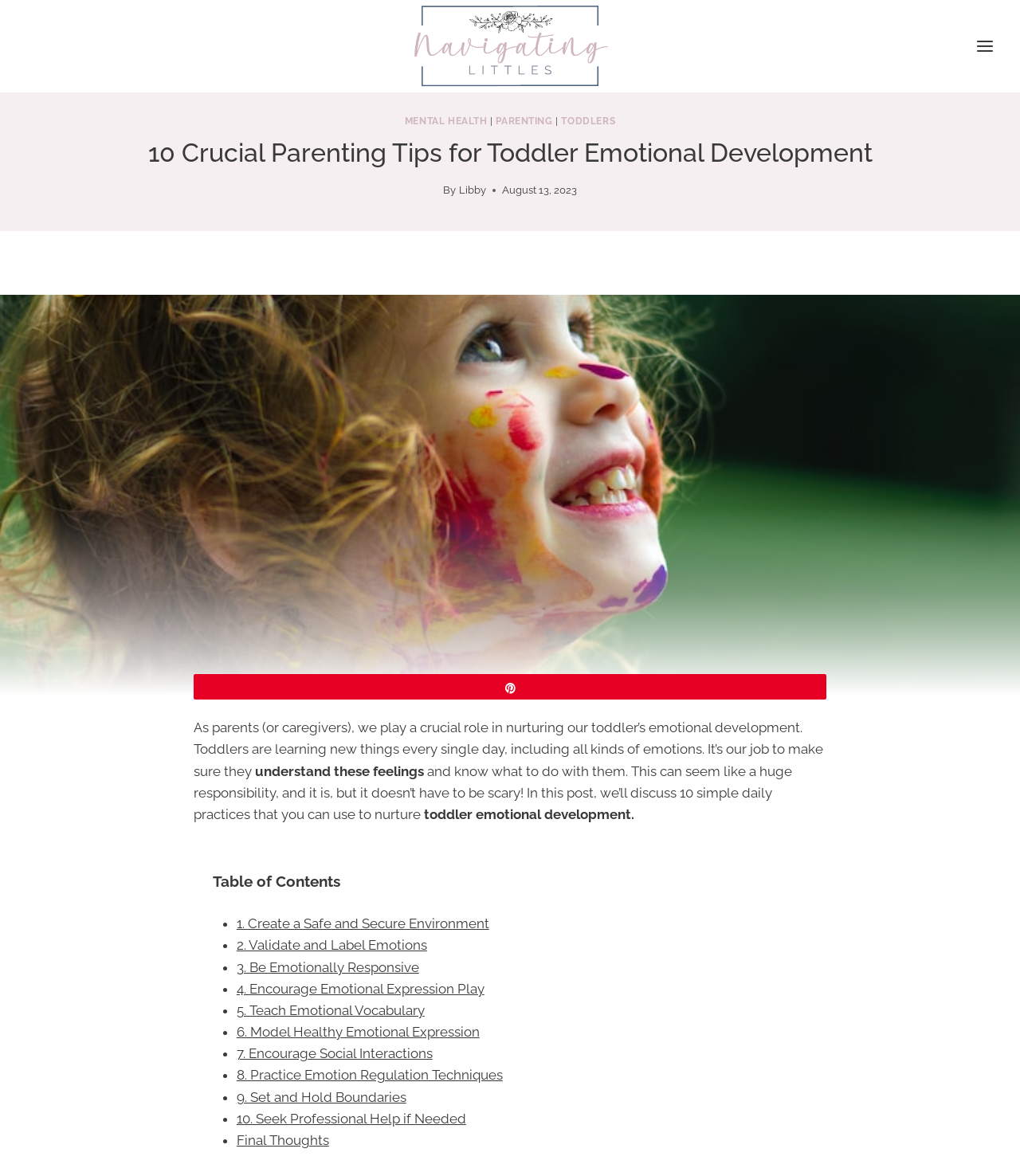Specify the bounding box coordinates of the area to click in order to execute this command: 'go to home page'. The coordinates should consist of four float numbers ranging from 0 to 1, and should be formatted as [left, top, right, bottom].

None